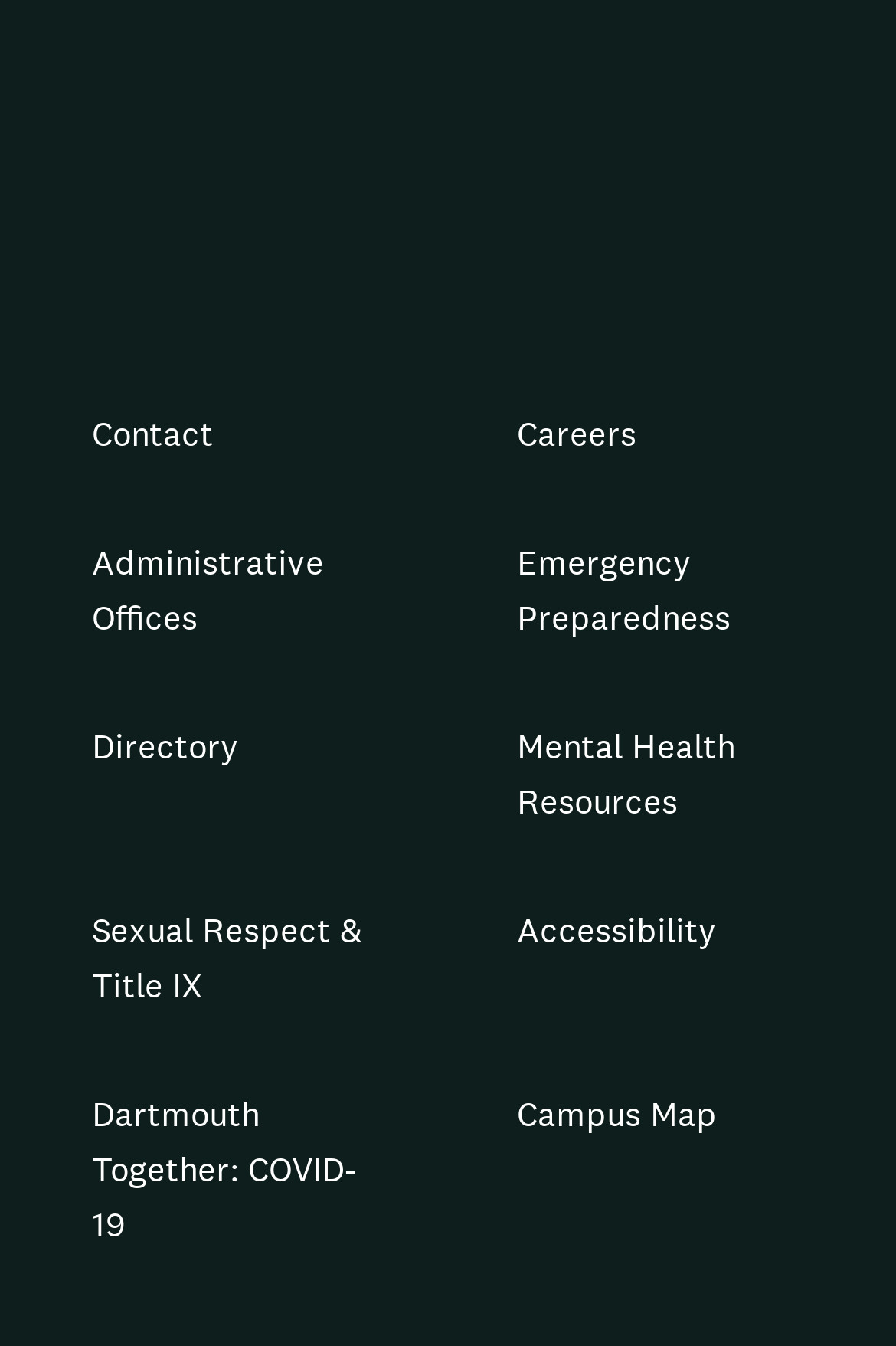Find and provide the bounding box coordinates for the UI element described with: "Sexual Respect & Title IX".

[0.103, 0.674, 0.405, 0.756]